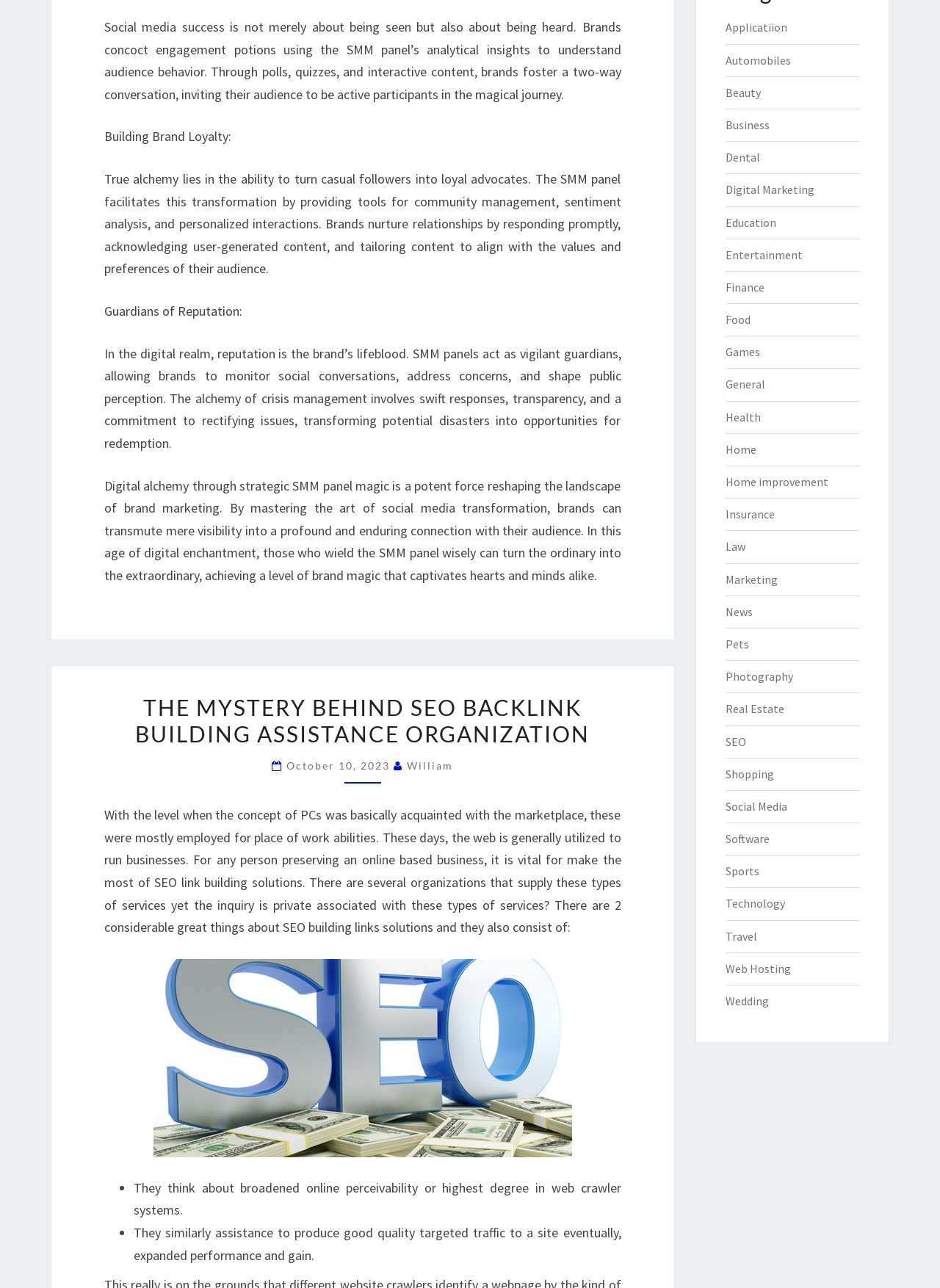Using the provided element description, identify the bounding box coordinates as (top-left x, top-left y, bottom-right x, bottom-right y). Ensure all values are between 0 and 1. Description: Social Media

[0.771, 0.62, 0.837, 0.632]